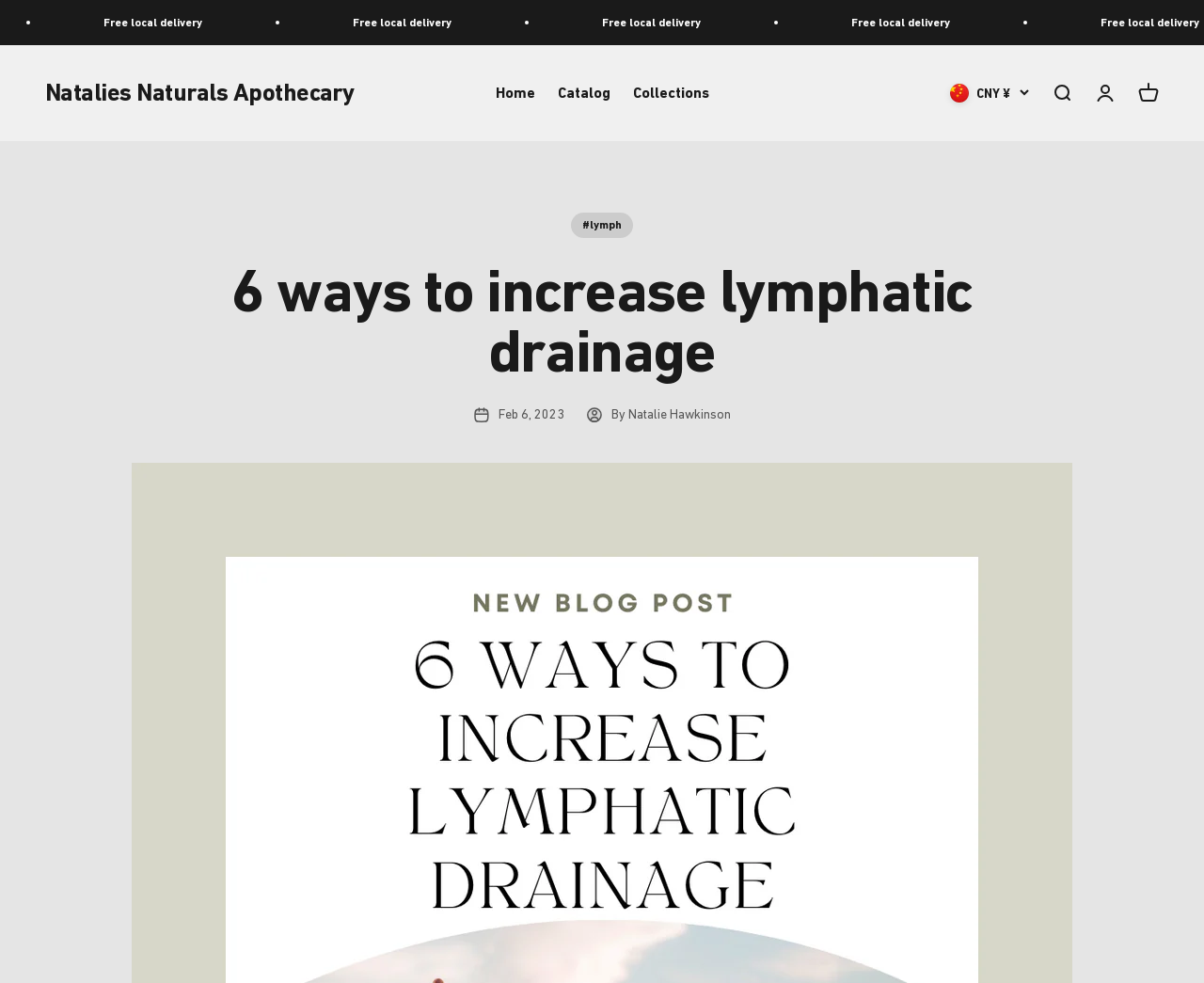Determine the bounding box coordinates for the region that must be clicked to execute the following instruction: "Click the Register link".

None